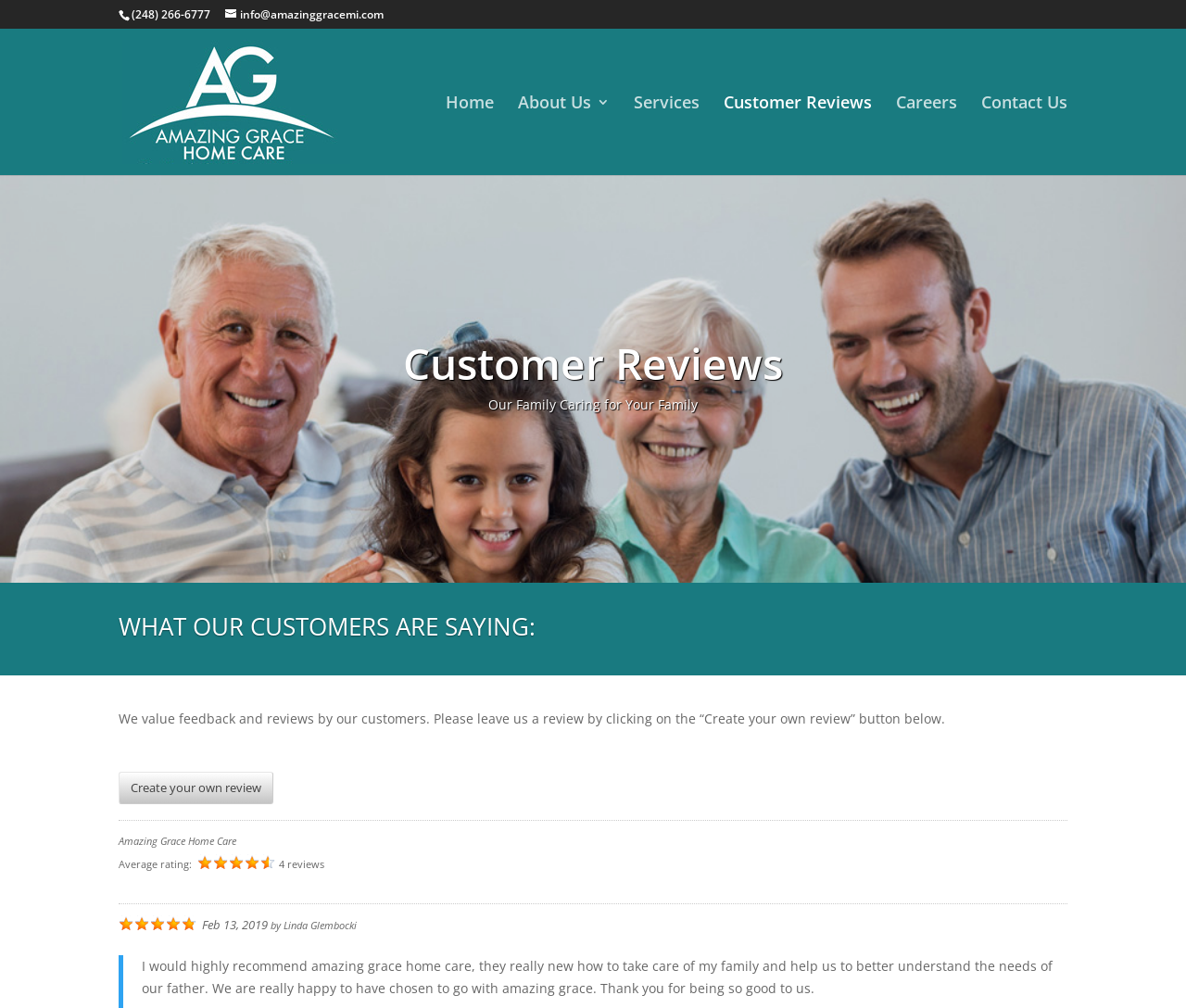Please answer the following question as detailed as possible based on the image: 
Who wrote the review on February 13, 2019?

I found the author of the review by looking at the static text element with the bounding box coordinates [0.239, 0.911, 0.301, 0.925] which contains the text 'Linda Glembocki'.